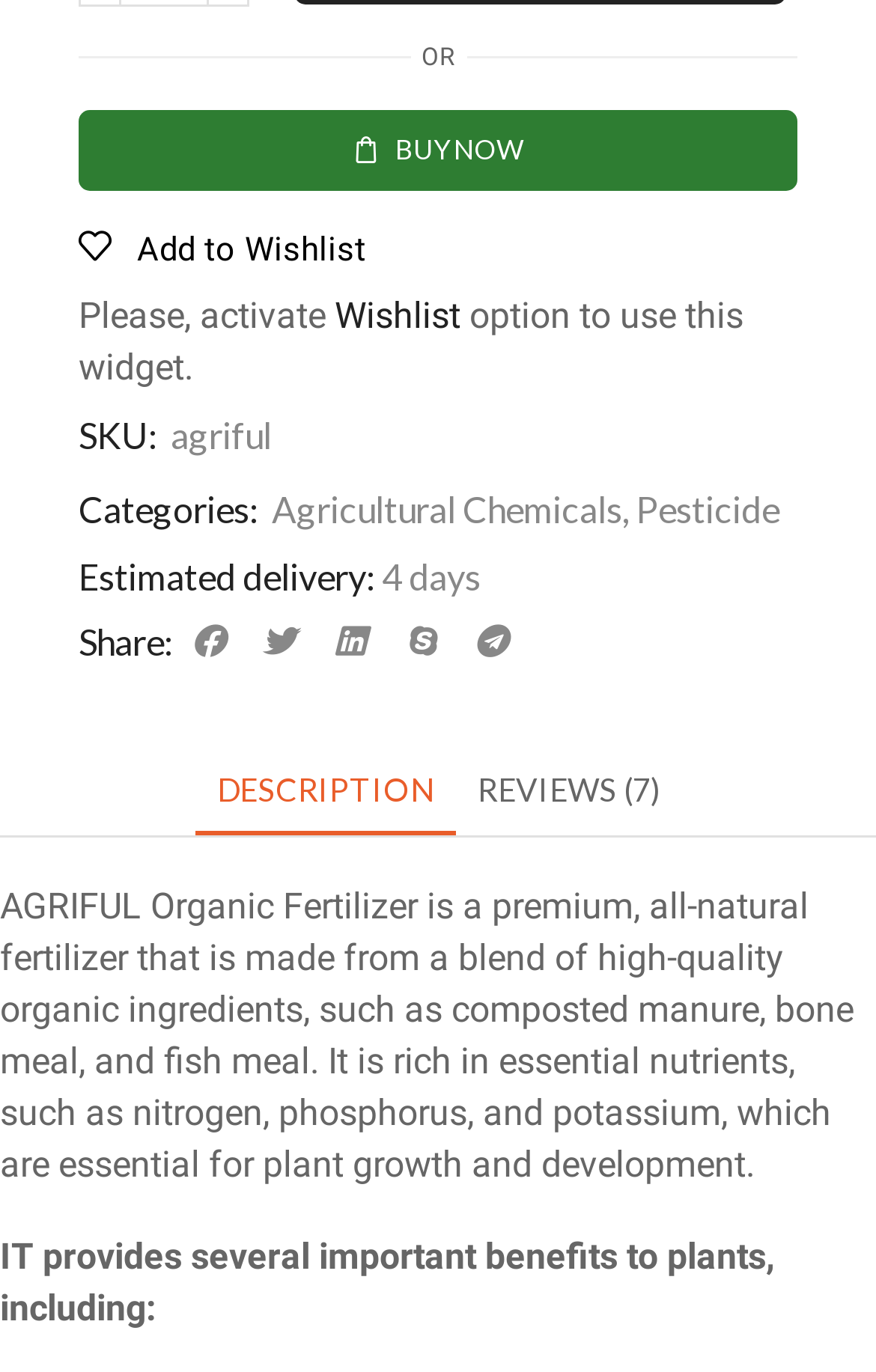Could you highlight the region that needs to be clicked to execute the instruction: "Select a month from the archives dropdown"?

None